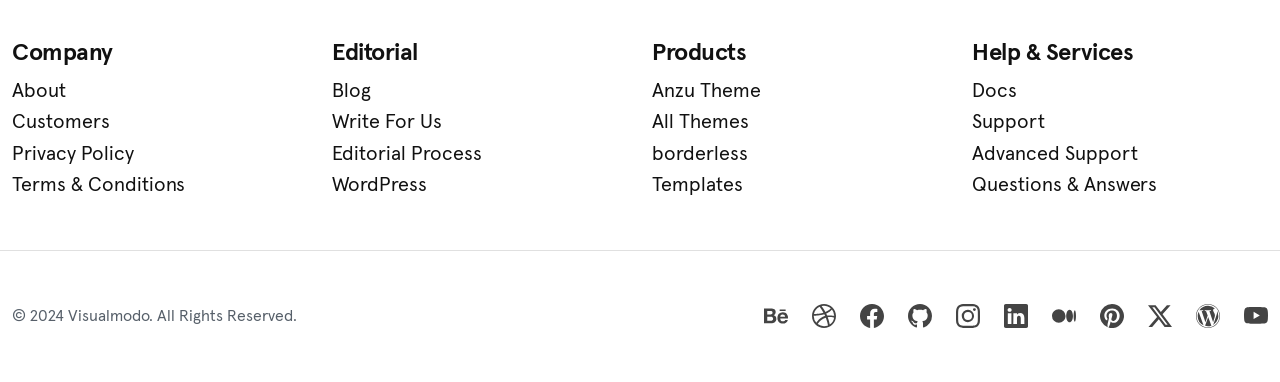Determine the bounding box coordinates of the region that needs to be clicked to achieve the task: "Visit Facebook".

[0.672, 0.782, 0.691, 0.873]